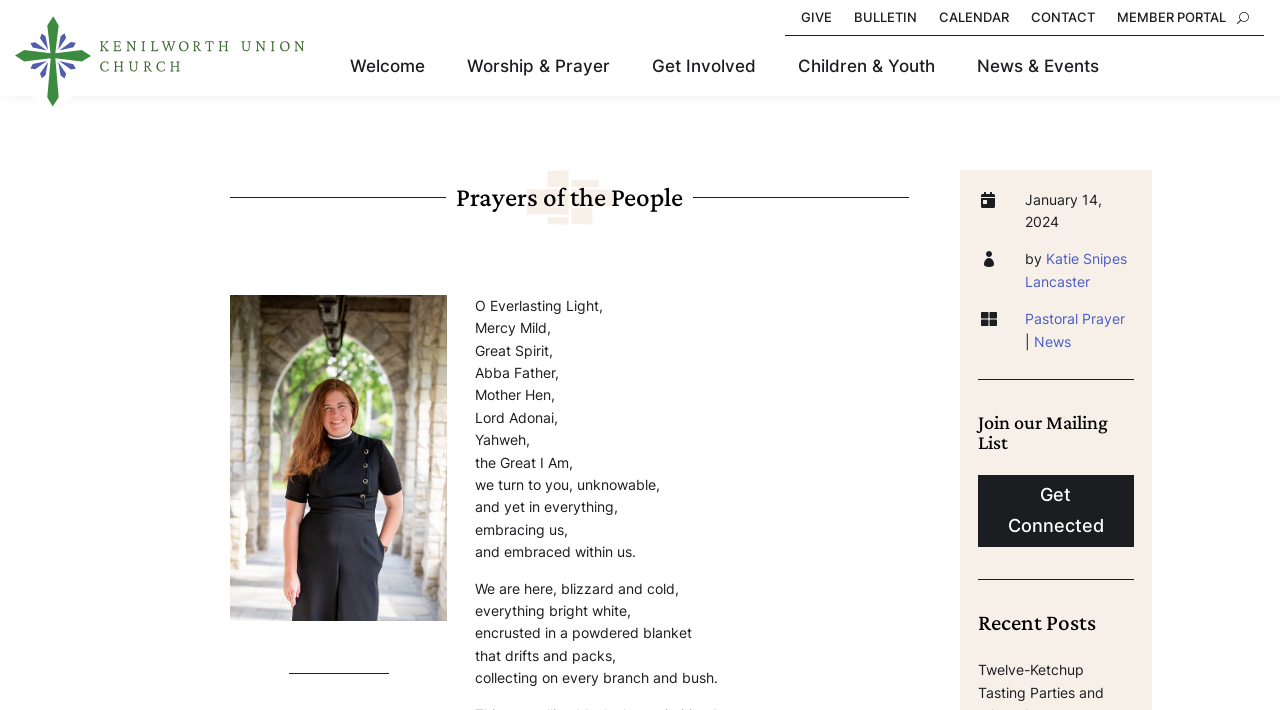What is the title of the prayer?
Deliver a detailed and extensive answer to the question.

The title of the prayer is mentioned in the heading element with the text 'Prayers of the People', which is located at the coordinates [0.356, 0.259, 0.534, 0.297].